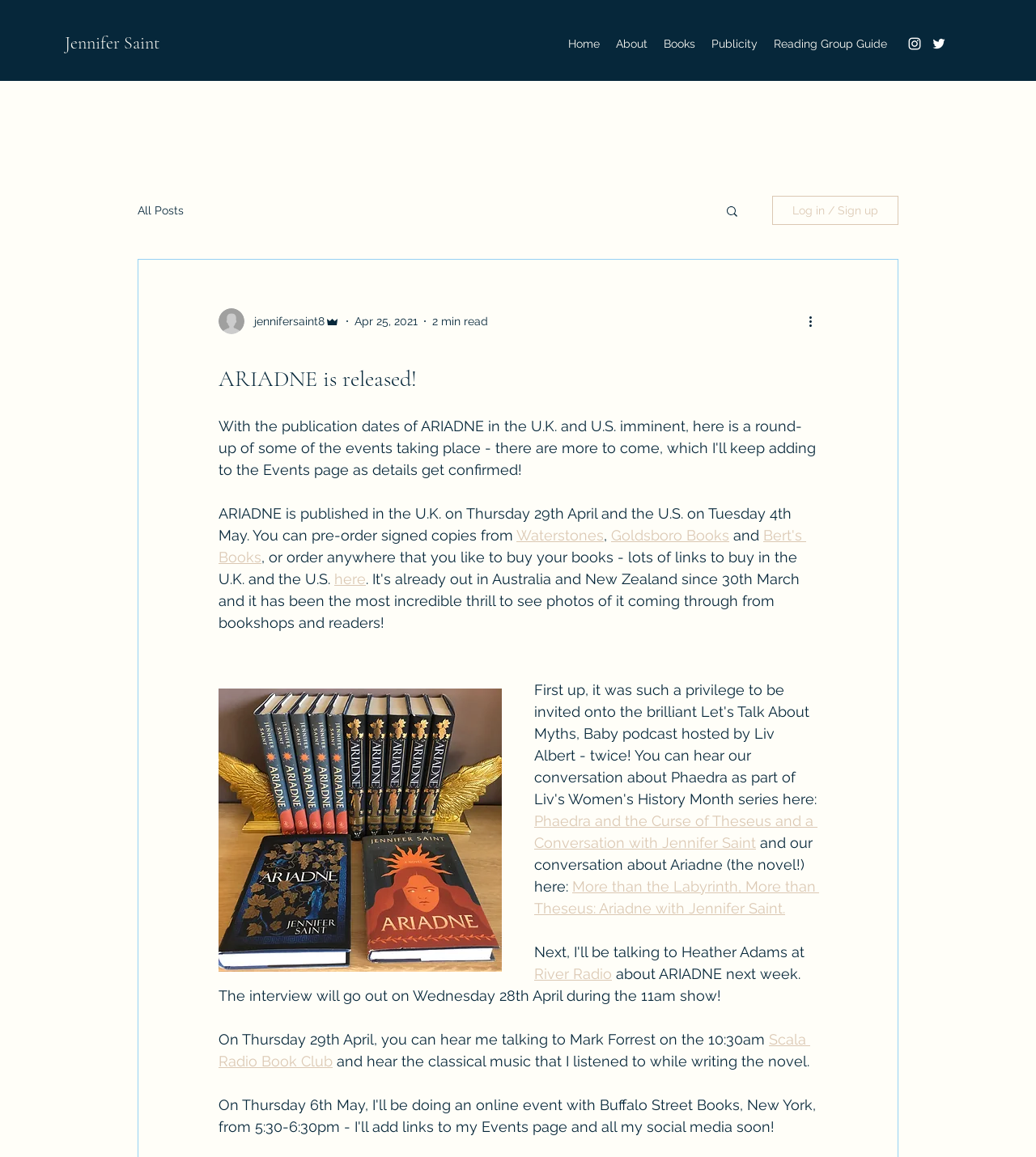What is the name of the radio show where the author will be talking about ARIADNE?
Look at the image and respond with a single word or a short phrase.

Scala Radio Book Club